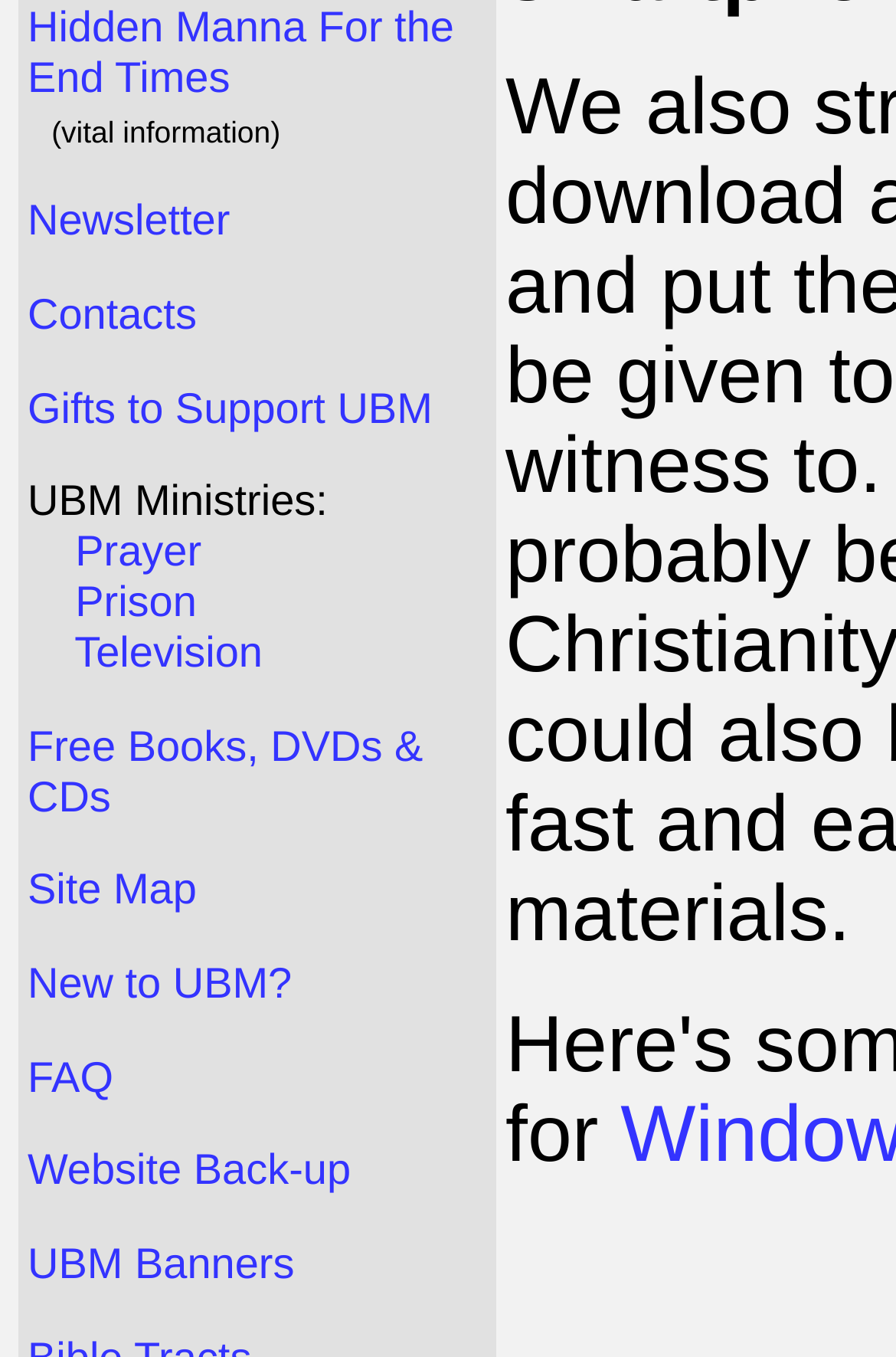Respond with a single word or phrase:
What is the category of 'Prayer'?

UBM Ministries